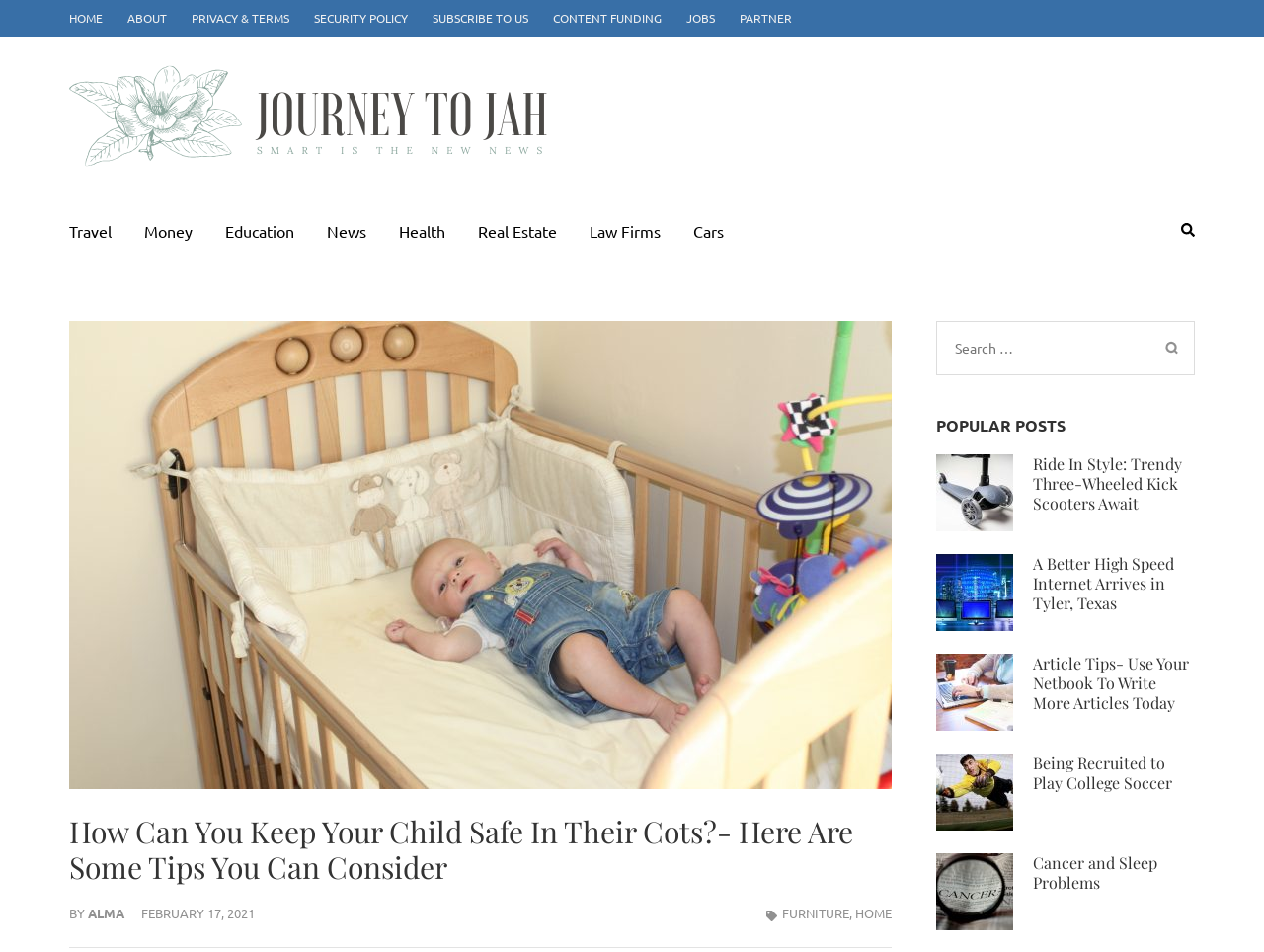Please determine the bounding box coordinates for the element that should be clicked to follow these instructions: "Read the article 'Cancer and Sleep Problems'".

[0.817, 0.895, 0.915, 0.938]